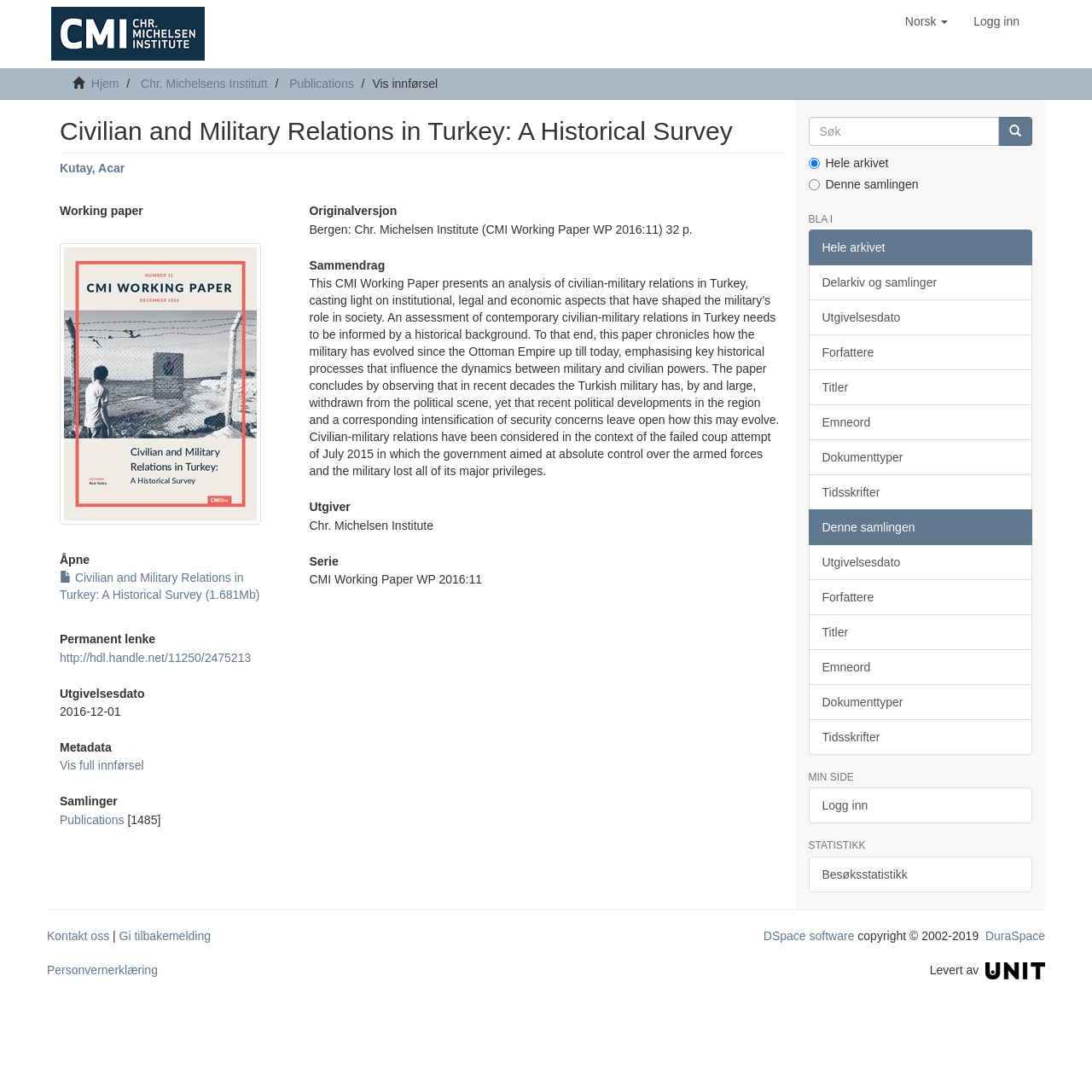Give a concise answer using only one word or phrase for this question:
What is the publication date of the research paper?

2016-12-01